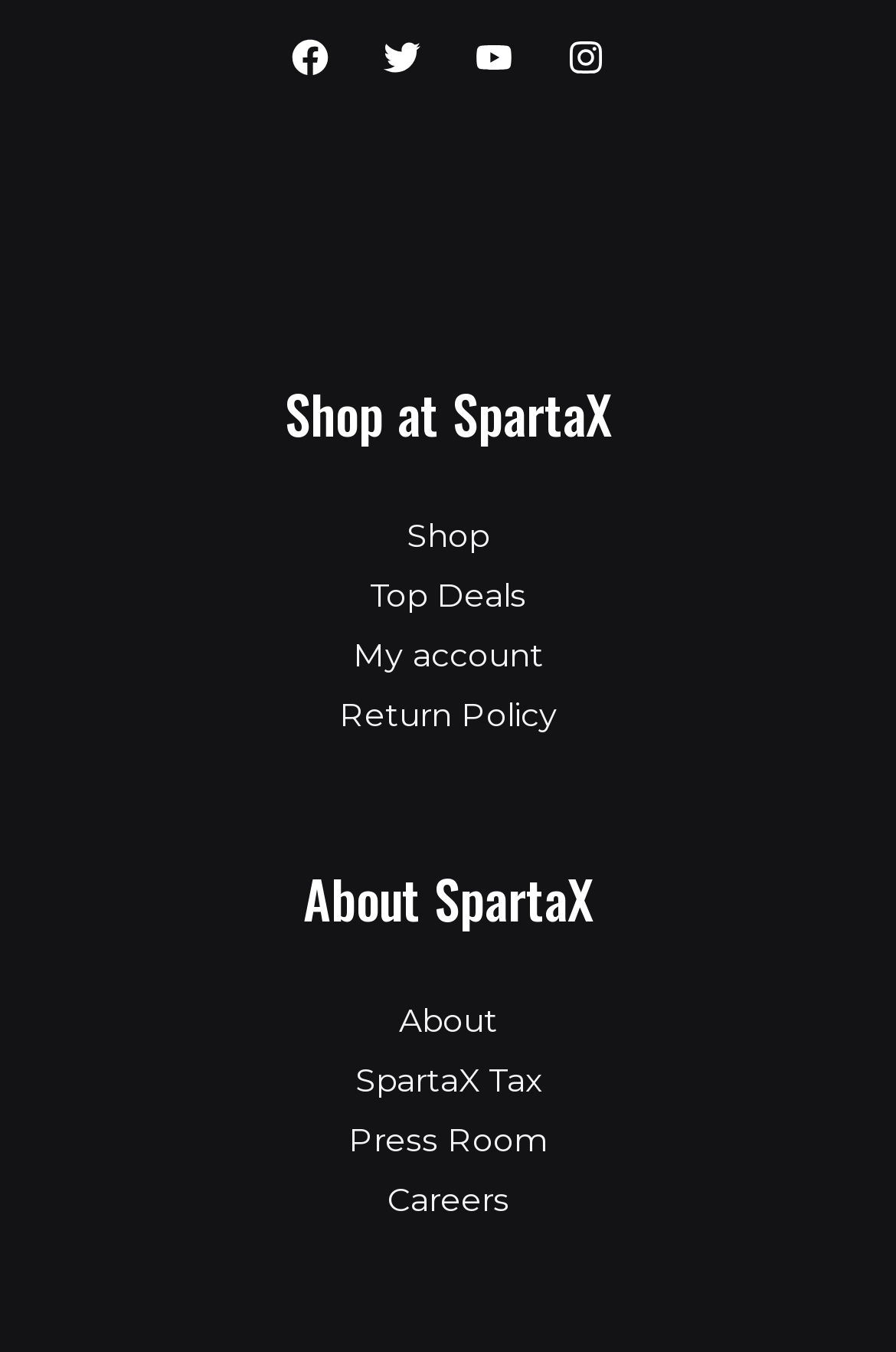How many footer widgets are there?
Look at the image and answer the question using a single word or phrase.

2